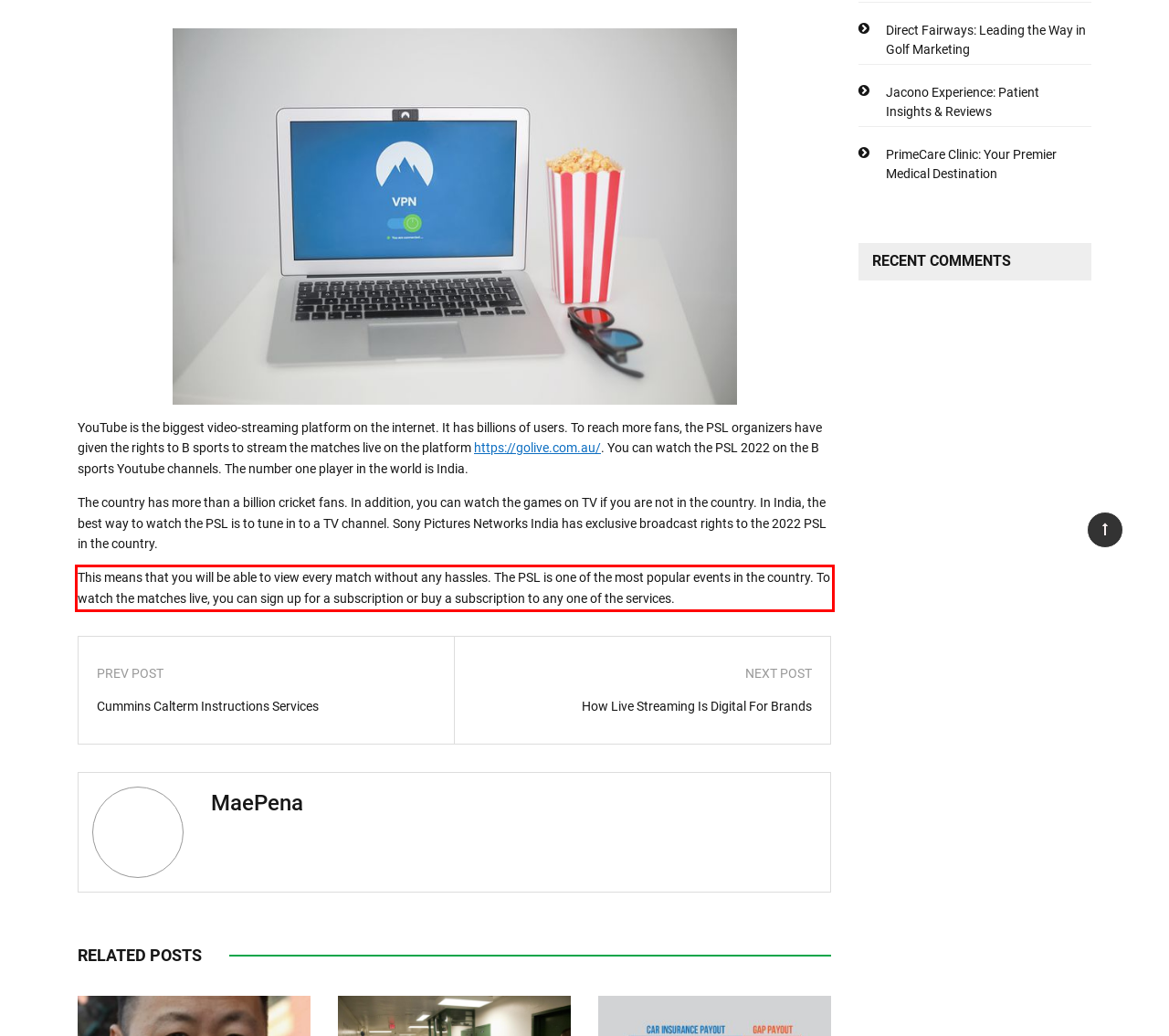Extract and provide the text found inside the red rectangle in the screenshot of the webpage.

This means that you will be able to view every match without any hassles. The PSL is one of the most popular events in the country. To watch the matches live, you can sign up for a subscription or buy a subscription to any one of the services.